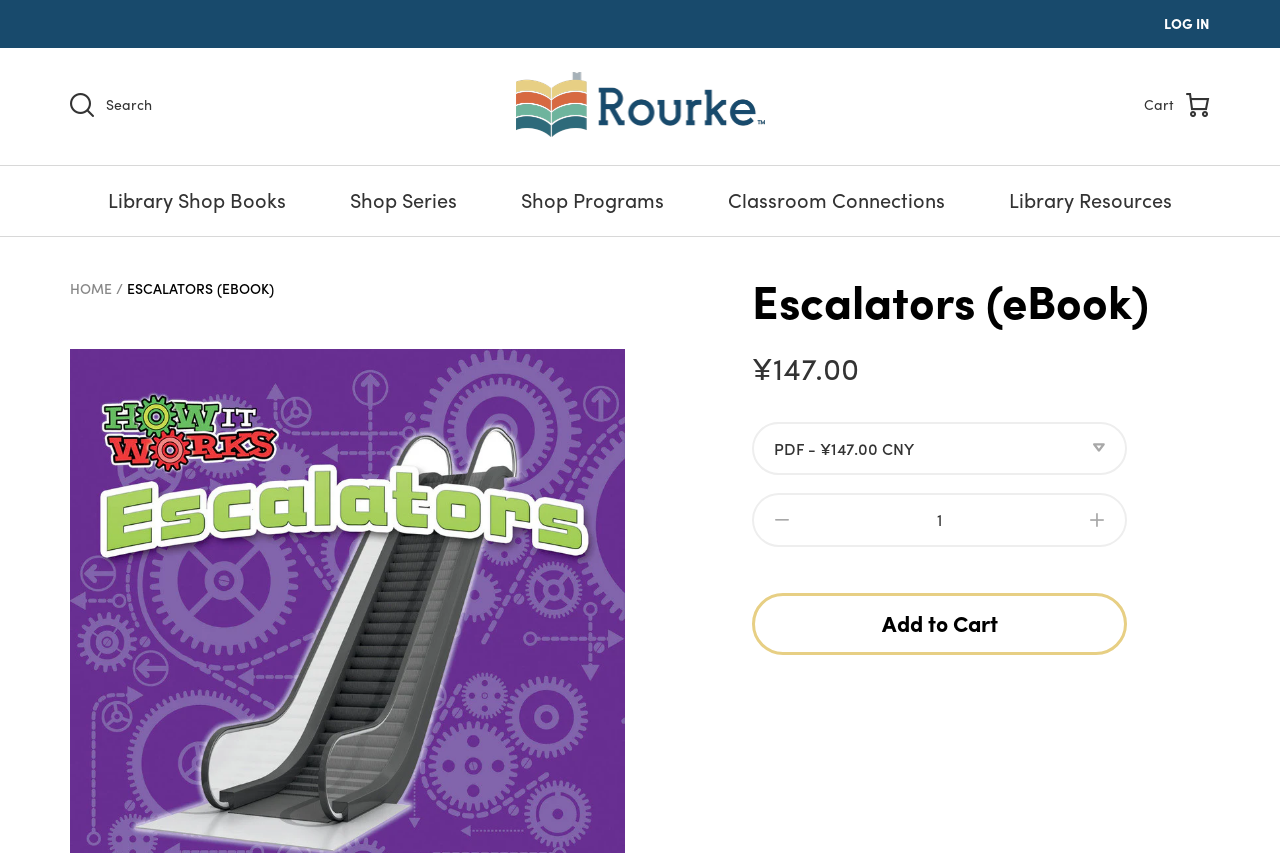How many navigation links are there in the breadcrumbs?
Please answer the question with a detailed response using the information from the screenshot.

I counted the number of links in the breadcrumbs navigation by looking at the links 'HOME' and 'ESCALATORS (EBOOK)', and found that there is only one link 'HOME'.